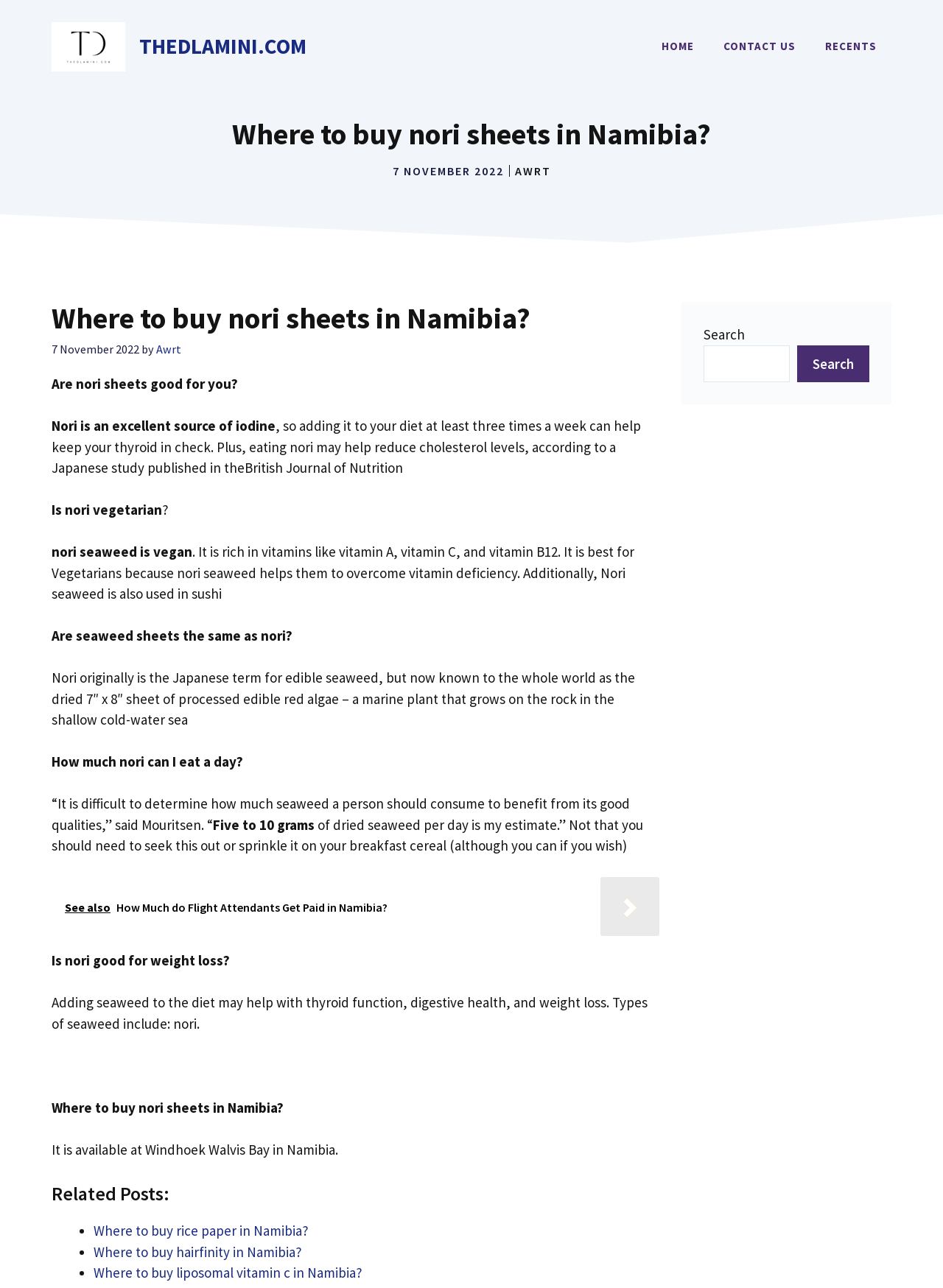Point out the bounding box coordinates of the section to click in order to follow this instruction: "Read the 'Where to buy nori sheets in Namibia?' article".

[0.055, 0.234, 0.699, 0.26]